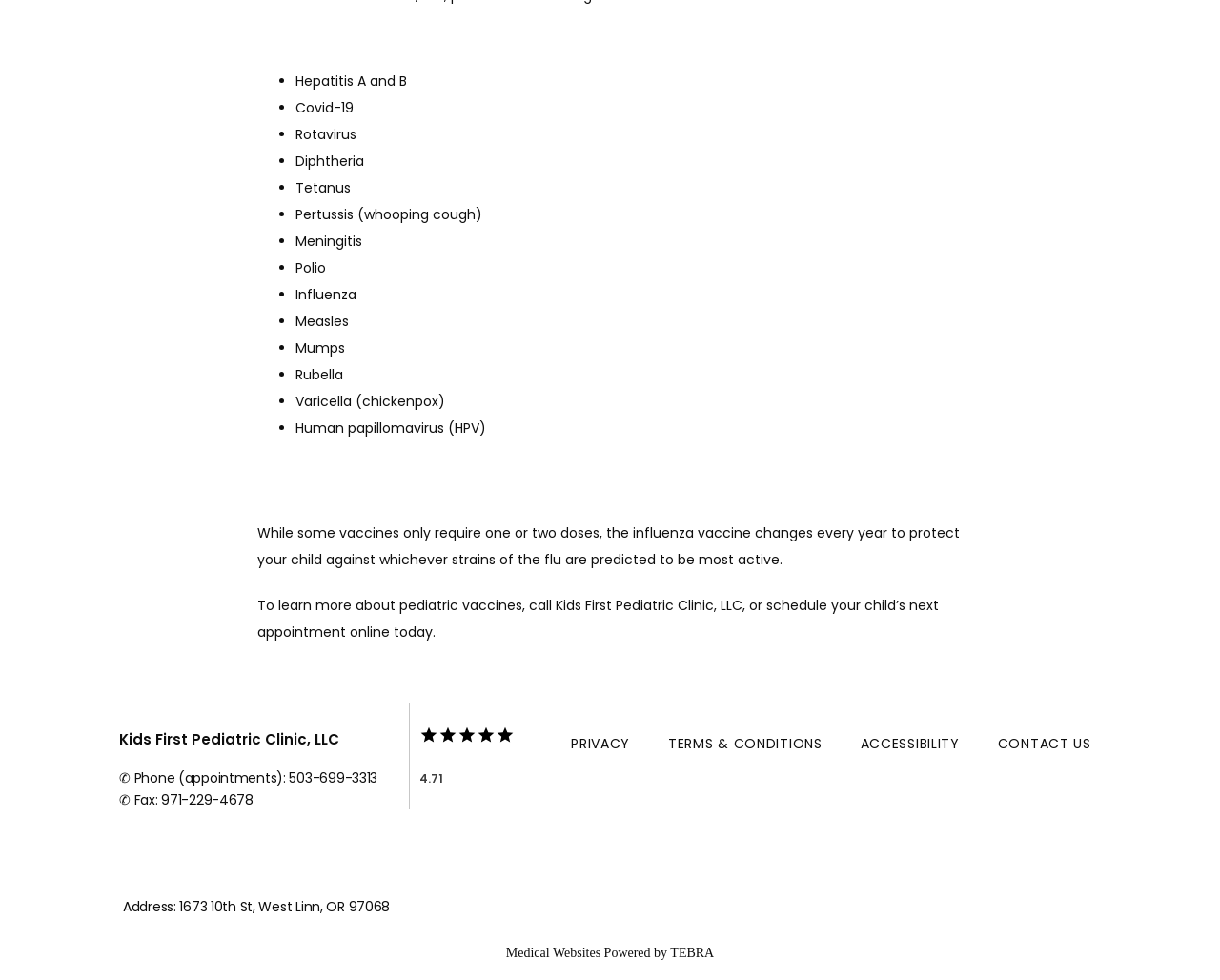What is the phone number for appointments?
Identify the answer in the screenshot and reply with a single word or phrase.

503-699-3313